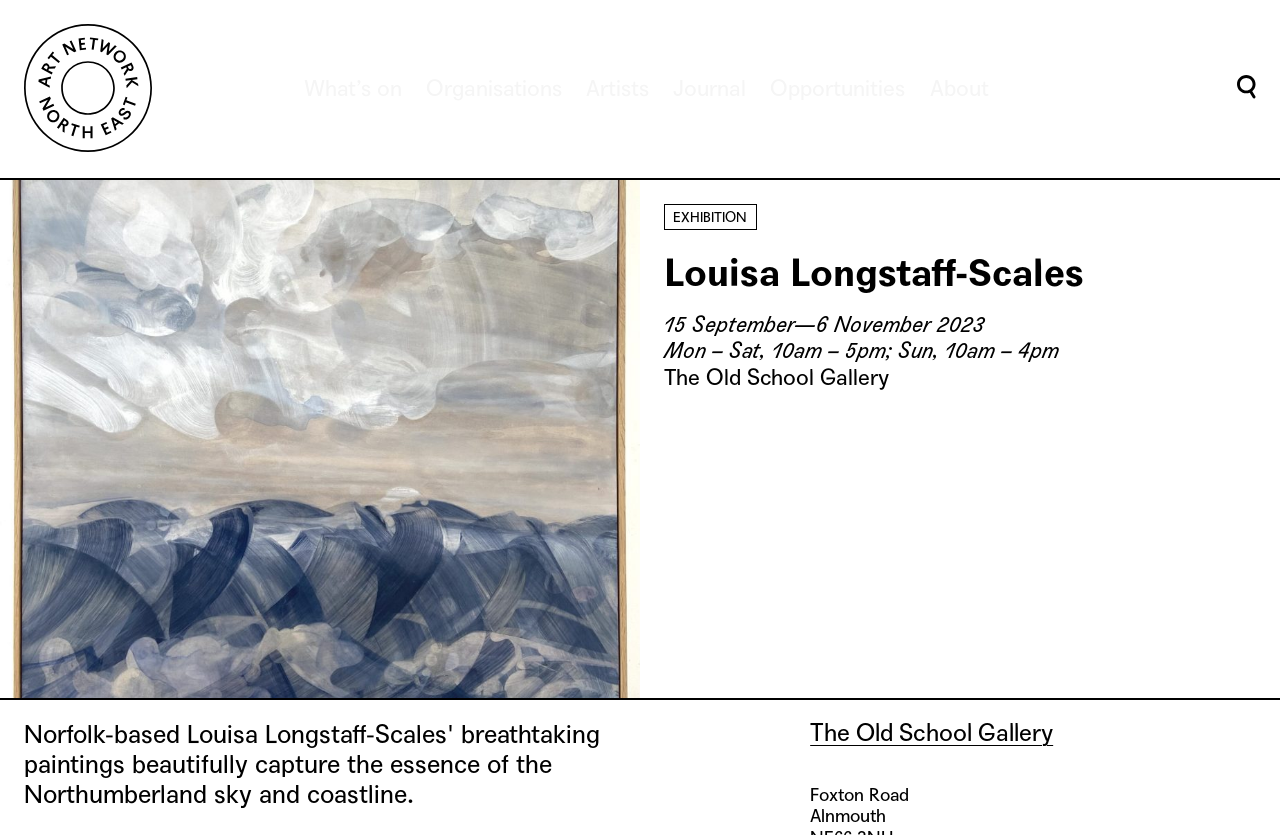Offer a detailed account of what is visible on the webpage.

The webpage is about Louisa Longstaff-Scales, an artist, and her exhibition. At the top left corner, there is a link to the ANNE home page, accompanied by a small image. Below this, there is a primary navigation menu with six links: What's on, Organisations, Artists, Journal, Opportunities, and About.

On the top right corner, there is a toggle search button with an image, which can be used to open a search form. The search form has a text box and a search button. Below the search form, there is a message saying "Can't find what you're looking for? Email" with a link to an email address.

The main content of the webpage is about Louisa Longstaff-Scales' exhibition. There is a heading with her name, followed by the exhibition details, including the dates, opening hours, and location. The location is specified as The Old School Gallery, with a link to the gallery's page. The address of the gallery is also provided.

There are no images of the artist's work on this page, but there are several buttons and links with icons. The overall layout is organized, with clear headings and concise text.